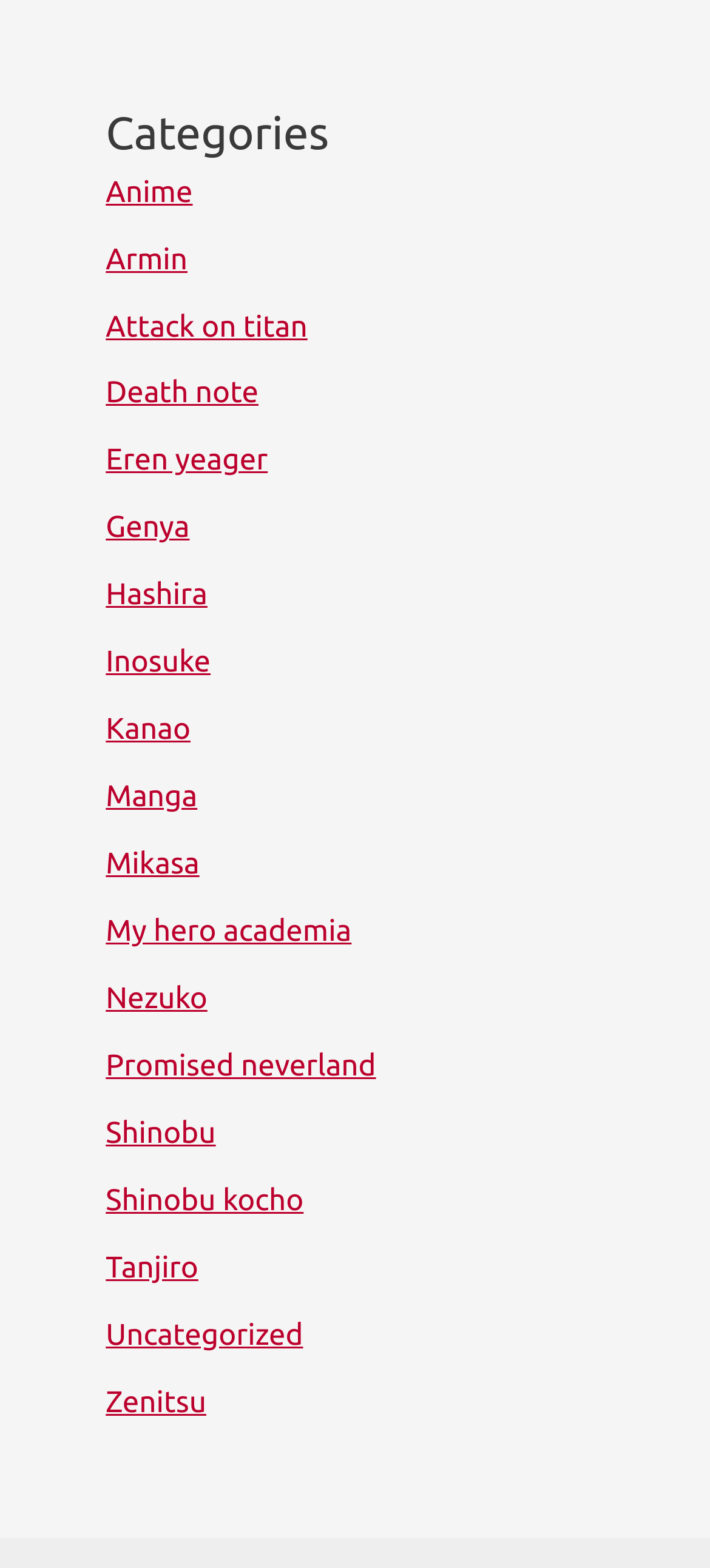Pinpoint the bounding box coordinates of the clickable element needed to complete the instruction: "View Attack on Titan page". The coordinates should be provided as four float numbers between 0 and 1: [left, top, right, bottom].

[0.149, 0.198, 0.433, 0.219]